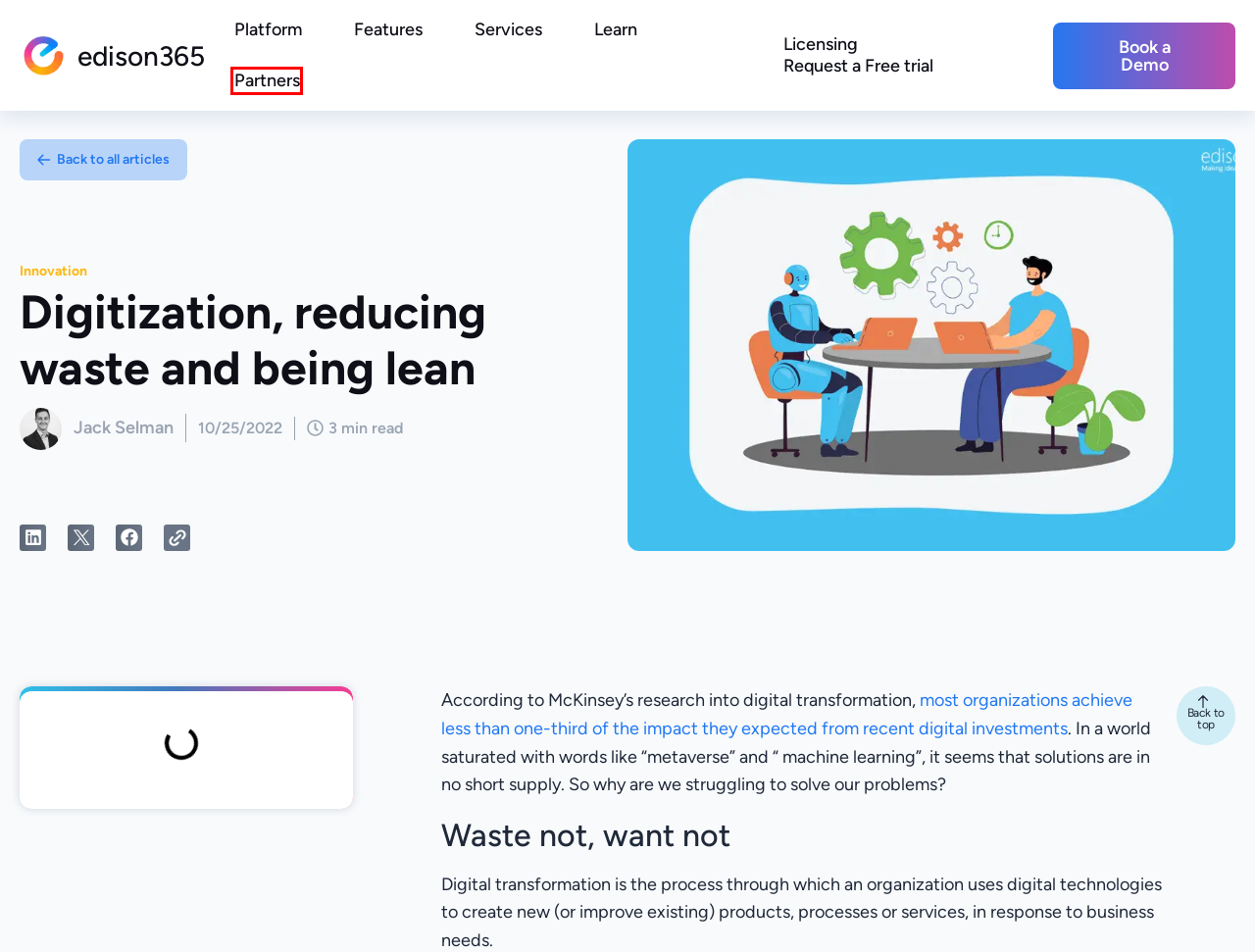Analyze the given webpage screenshot and identify the UI element within the red bounding box. Select the webpage description that best matches what you expect the new webpage to look like after clicking the element. Here are the candidates:
A. October 25, 2022 - edison365
B. edison365 | Business Transformation Software
C. Jack Selman | edison365
D. Edison365 vs Microsoft Project Comparison - edison365
E. Licensing | edison365
F. Find a Solution Partner - edison365
G. Digital transformation survey results | McKinsey
H. Digital Transformation Blog | edison365

F